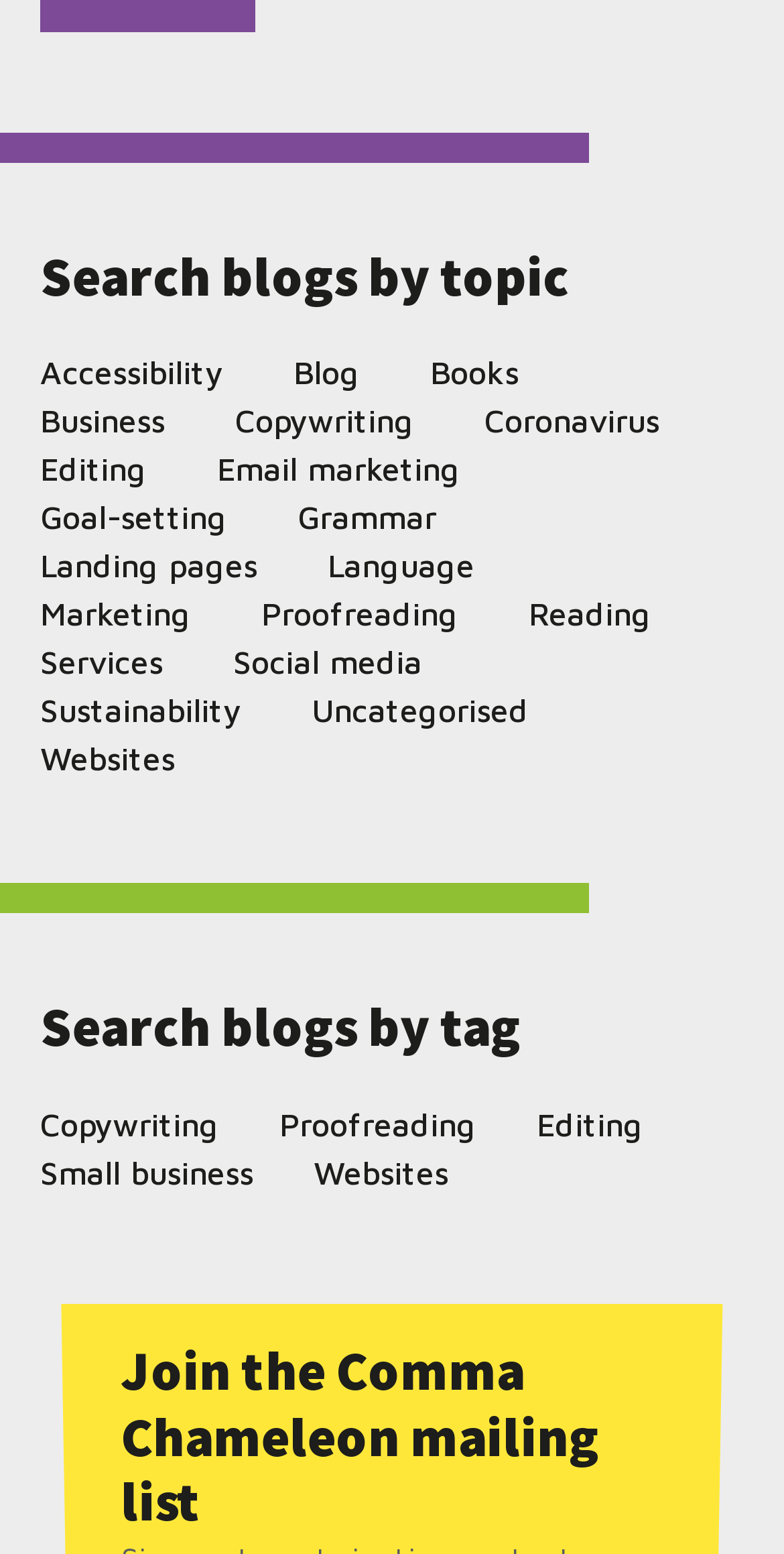Determine the bounding box coordinates of the UI element described below. Use the format (top-left x, top-left y, bottom-right x, bottom-right y) with floating point numbers between 0 and 1: Email marketing

[0.277, 0.291, 0.587, 0.314]